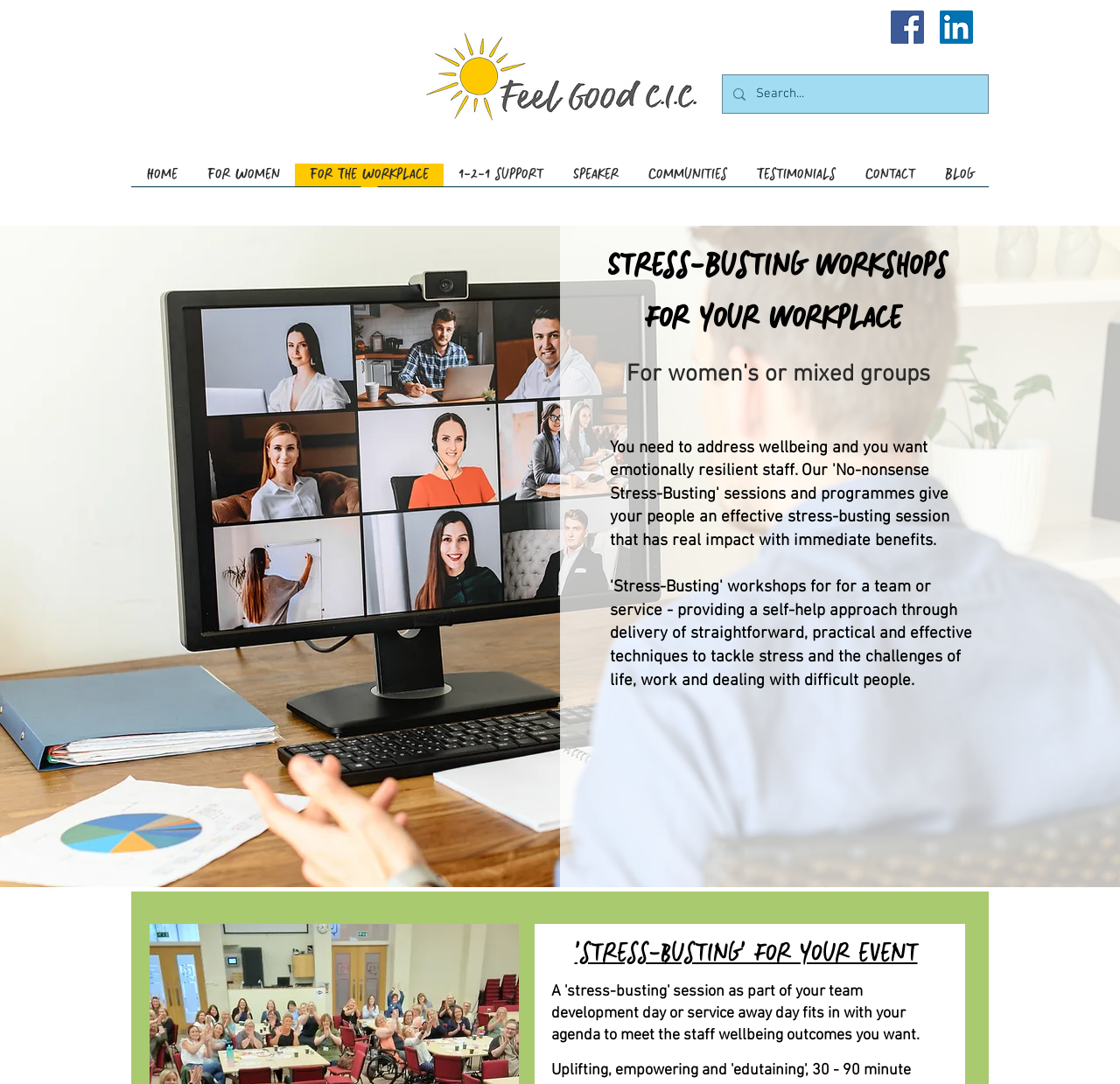Based on the image, give a detailed response to the question: What is the purpose of the workshops?

Based on the webpage, the main heading mentions 'Stress-Busting workshops' and the subheading mentions 'for your workplace', indicating that the purpose of the workshops is to reduce stress in the workplace.